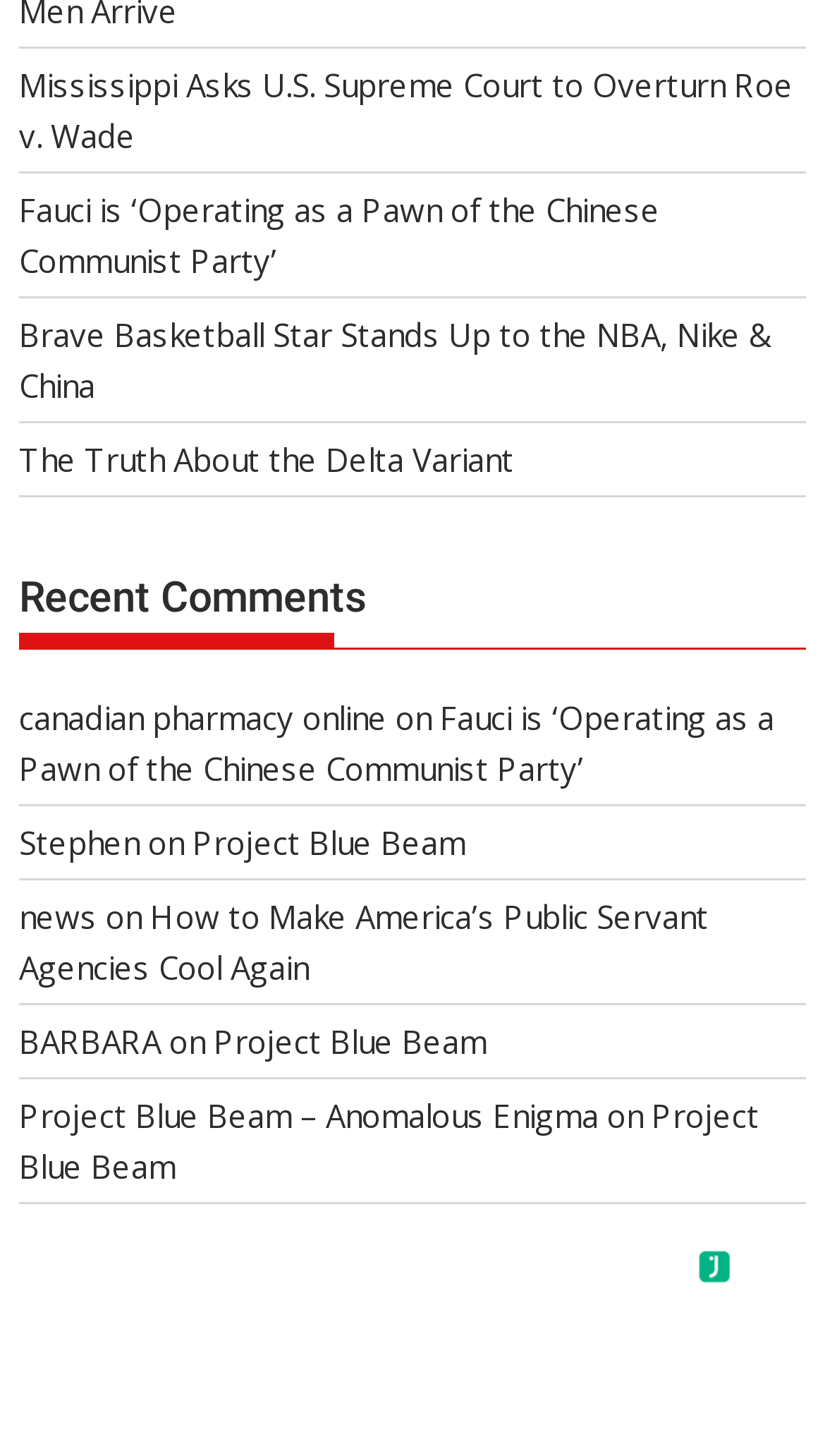Locate the bounding box coordinates of the clickable part needed for the task: "Read news about Mississippi asking U.S. Supreme Court to overturn Roe v. Wade".

[0.023, 0.044, 0.961, 0.108]